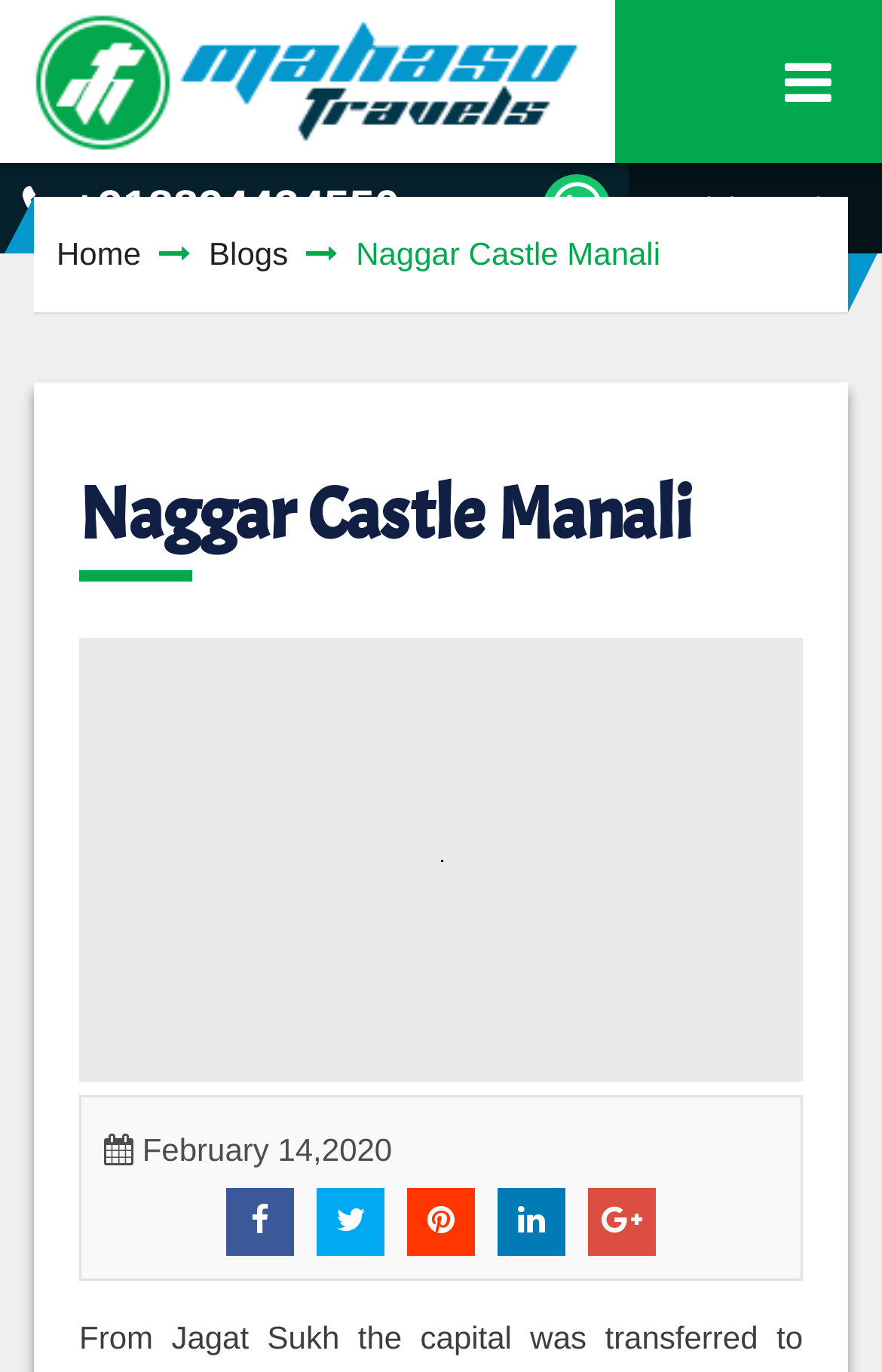What is the date mentioned on the webpage?
Give a comprehensive and detailed explanation for the question.

I found the date by looking at the StaticText element with the text 'February 14,2020' which is located at the bottom of the webpage.